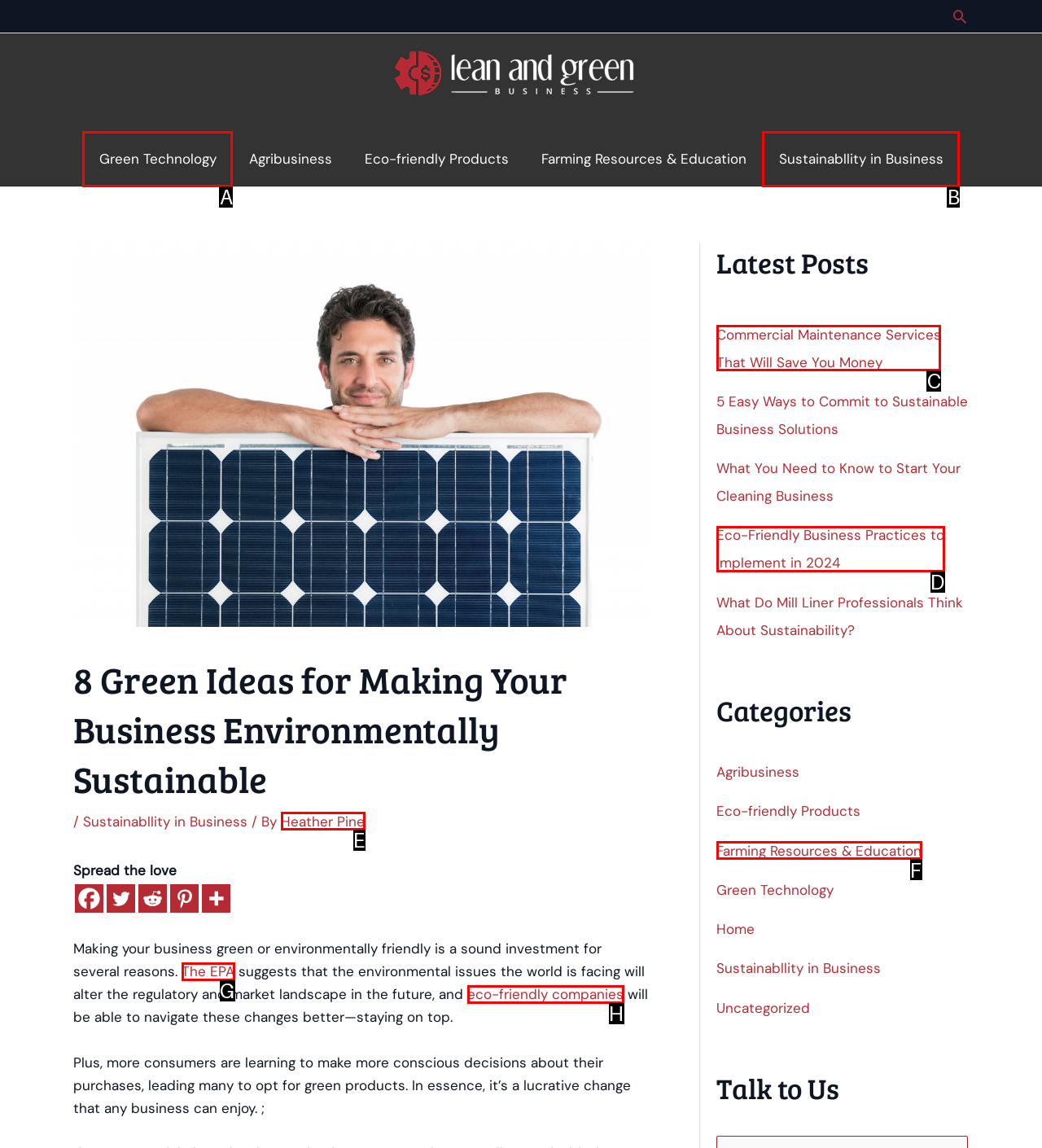Based on the choices marked in the screenshot, which letter represents the correct UI element to perform the task: Read the latest post about Commercial Maintenance Services?

C